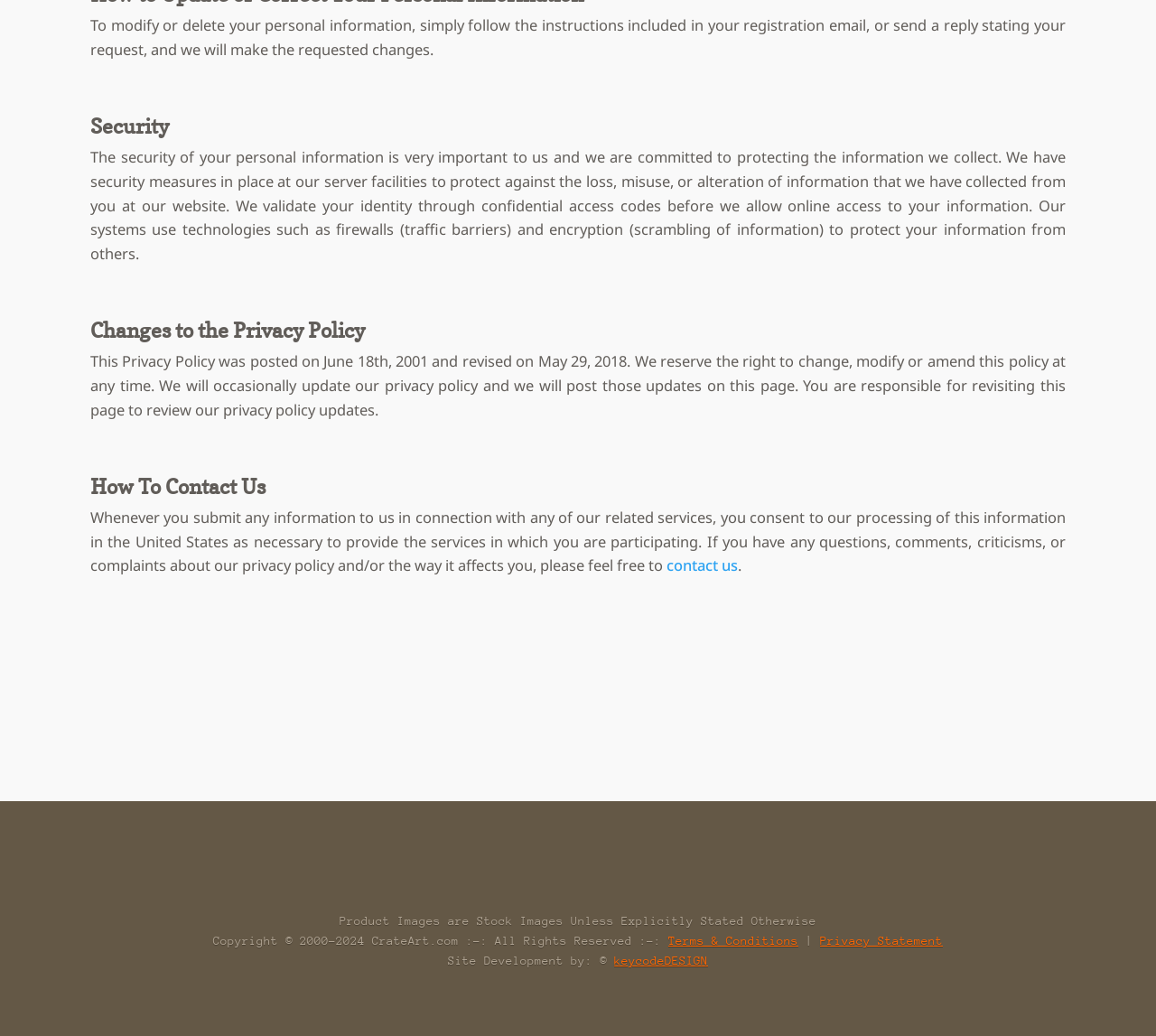Using the provided element description, identify the bounding box coordinates as (top-left x, top-left y, bottom-right x, bottom-right y). Ensure all values are between 0 and 1. Description: Privacy Statement

[0.709, 0.902, 0.816, 0.915]